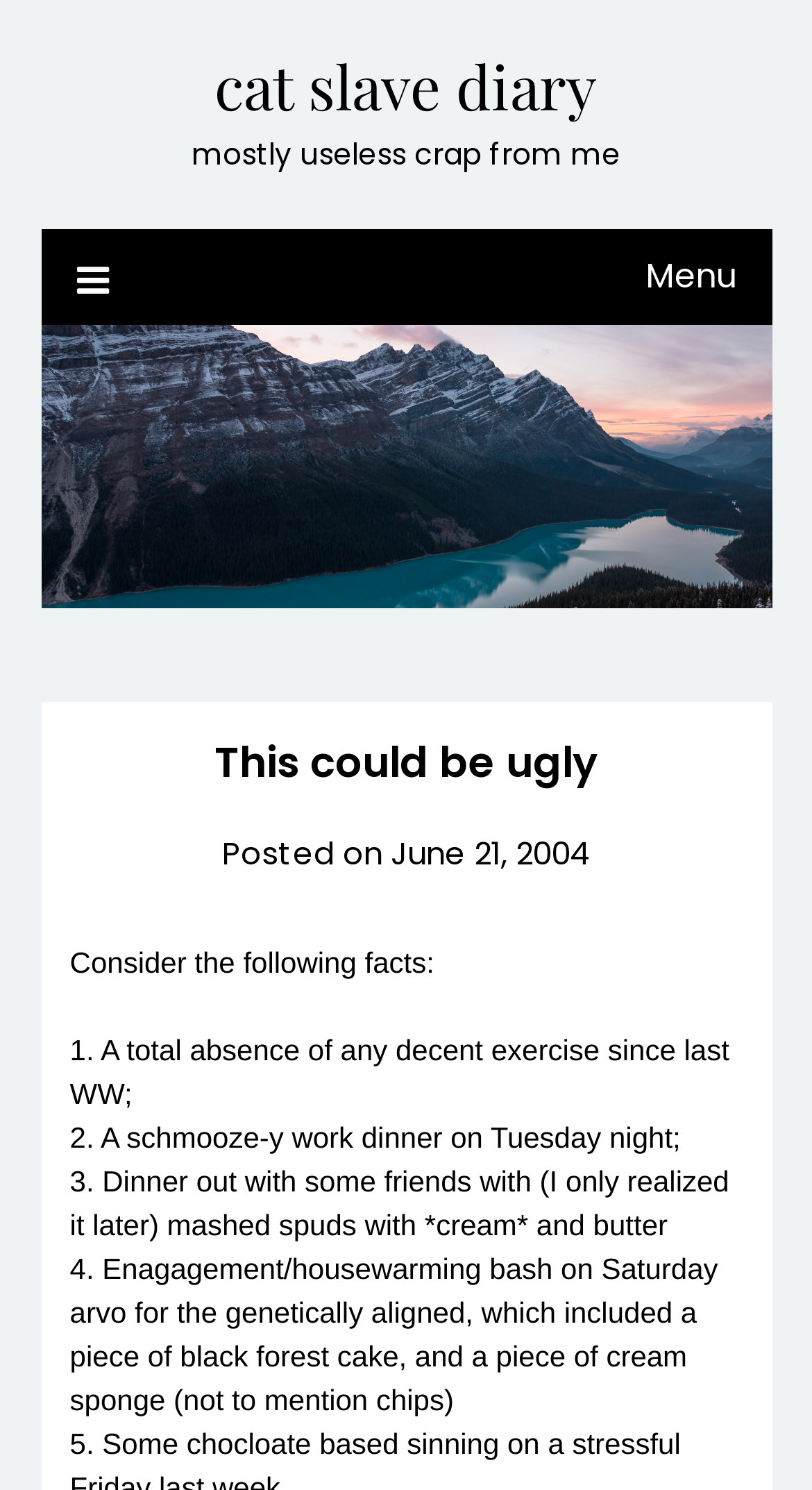Examine the image and give a thorough answer to the following question:
What is the date of the posted article?

I found the date by looking at the link 'June 21, 2004' which is located below the header 'This could be ugly' and next to the text 'Posted on'.